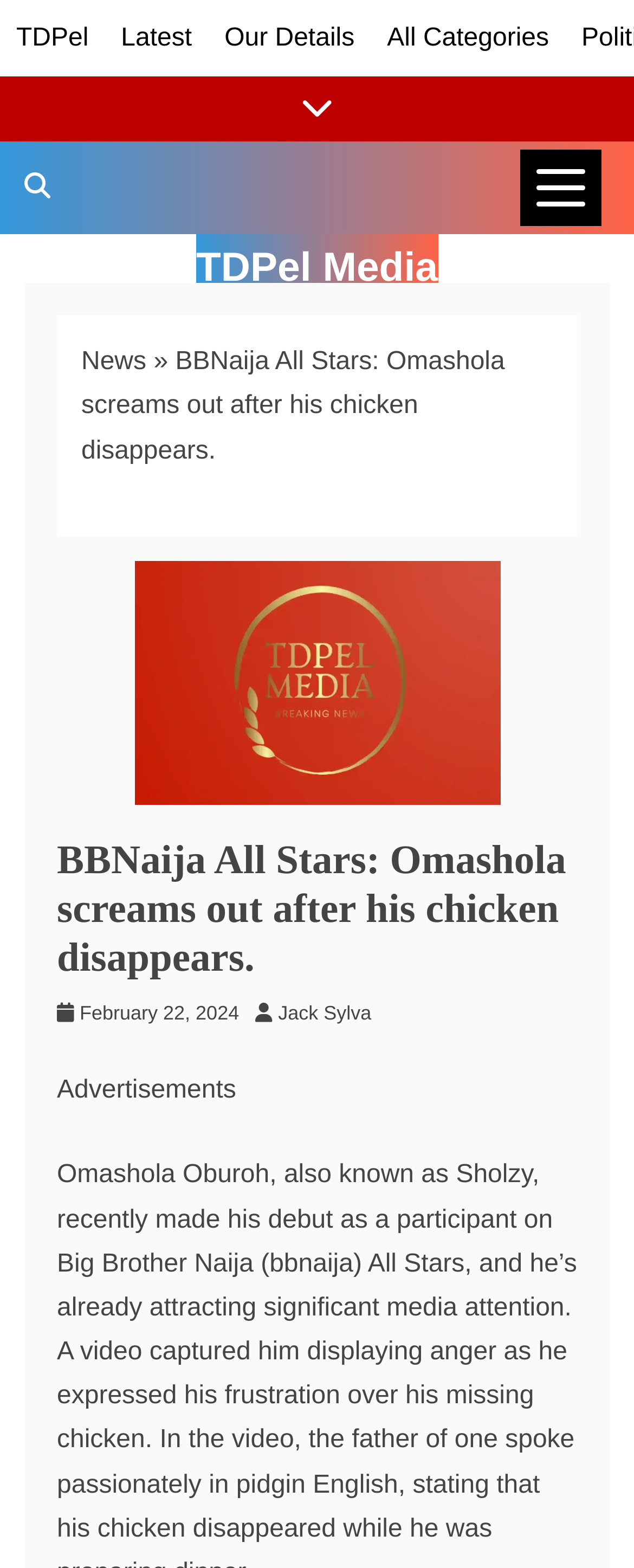What is the date of the article?
Based on the image, provide a one-word or brief-phrase response.

February 22, 2024